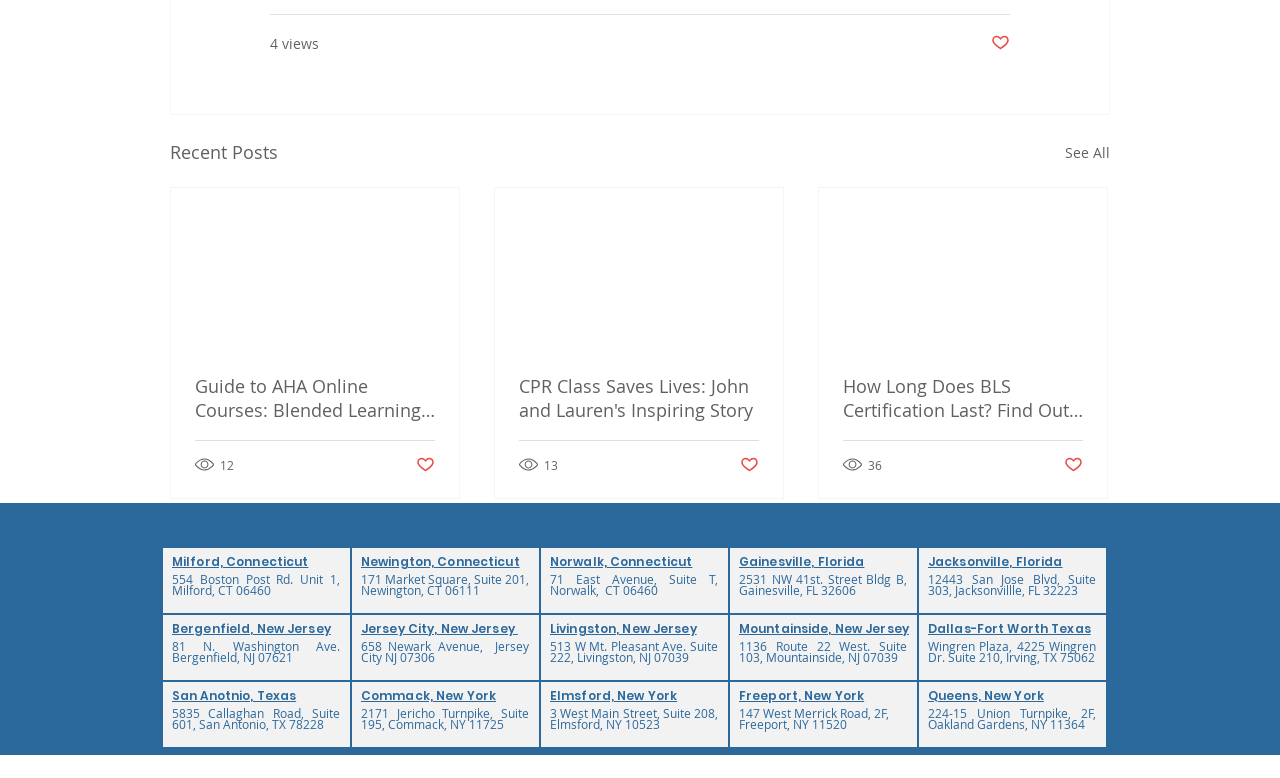Please give a concise answer to this question using a single word or phrase: 
How many locations are listed on this webpage?

12 locations